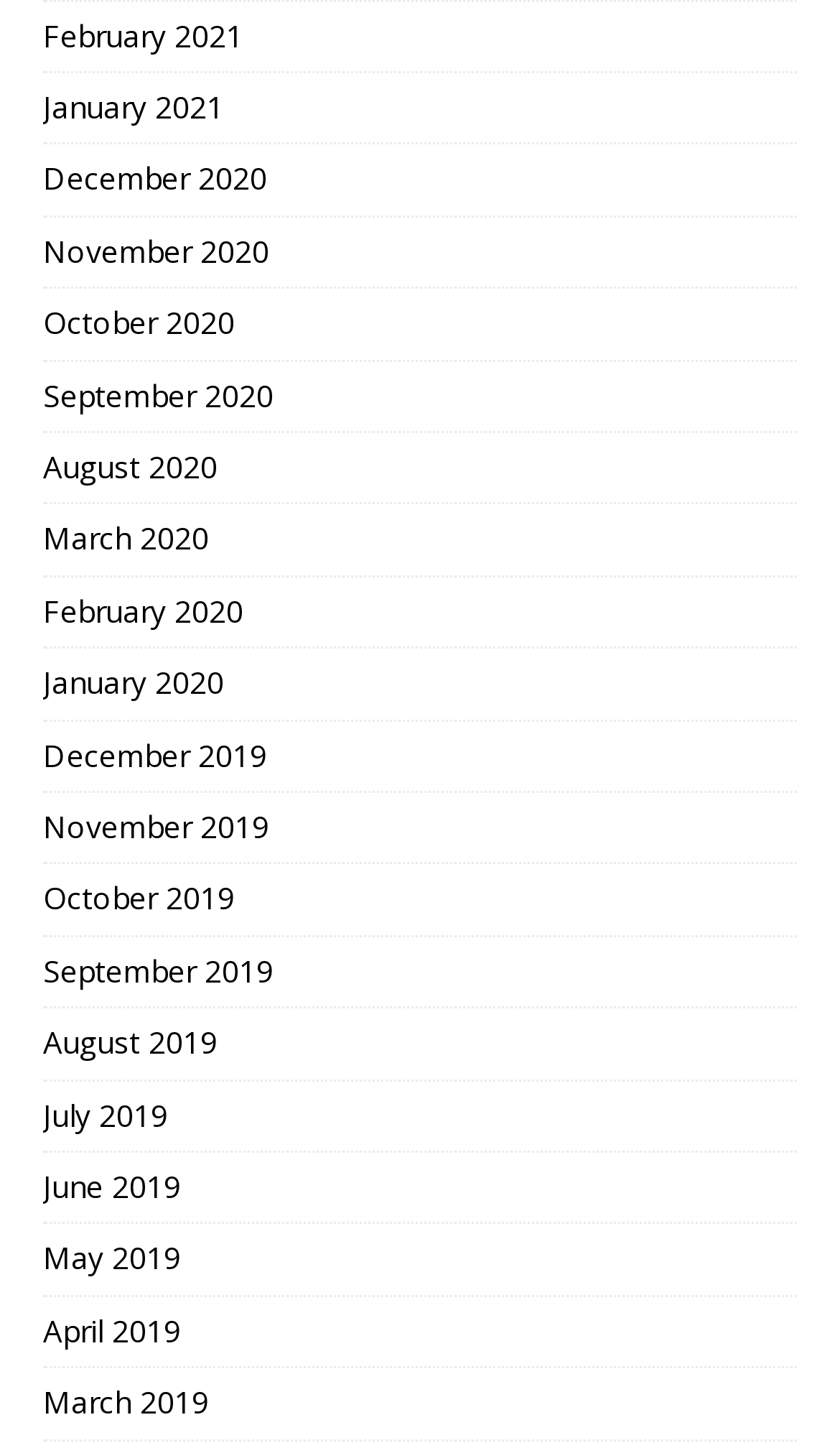Determine the bounding box coordinates for the element that should be clicked to follow this instruction: "view January 2020". The coordinates should be given as four float numbers between 0 and 1, in the format [left, top, right, bottom].

[0.051, 0.448, 0.949, 0.496]